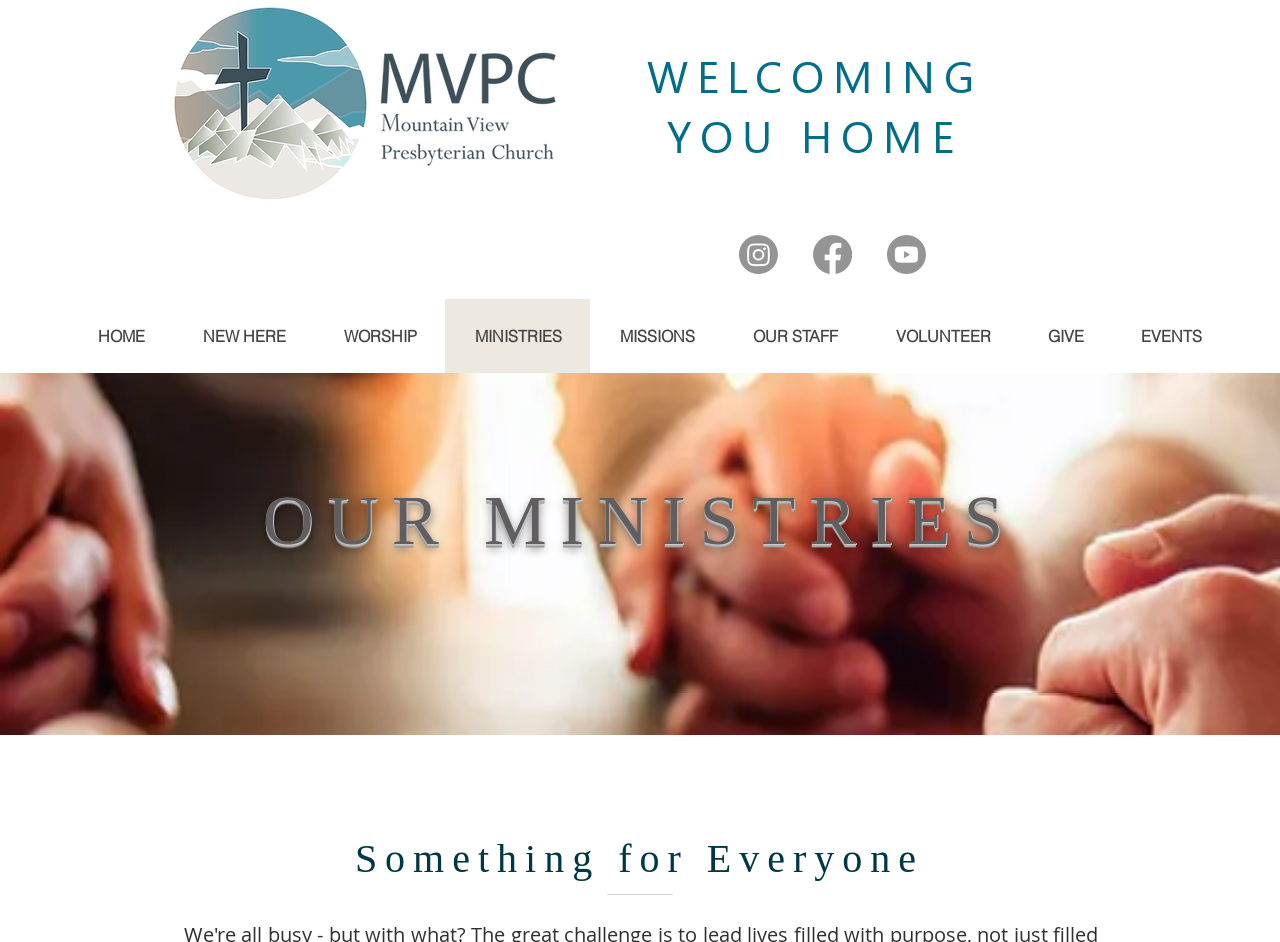What is the phrase below the 'OUR MINISTRIES' section?
Answer with a single word or short phrase according to what you see in the image.

Something for Everyone